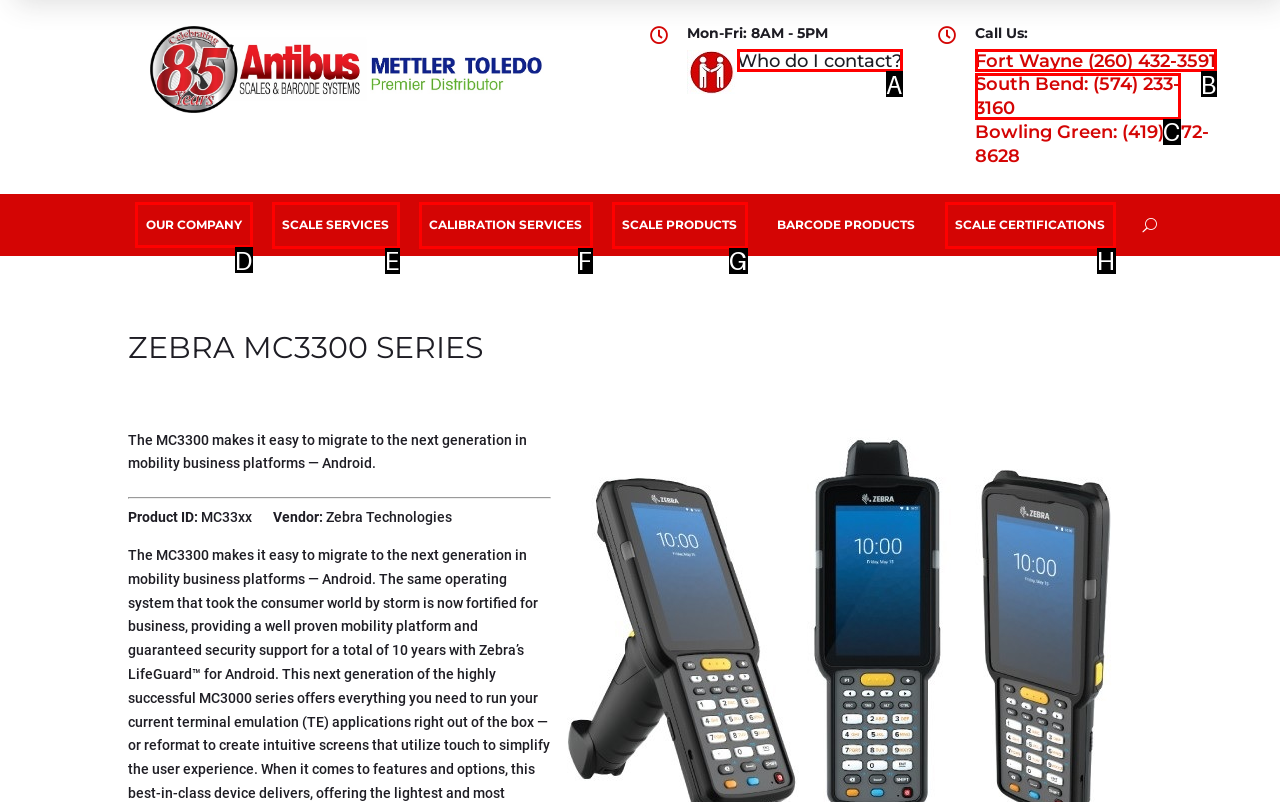To complete the instruction: Click the 'OUR COMPANY' link, which HTML element should be clicked?
Respond with the option's letter from the provided choices.

D